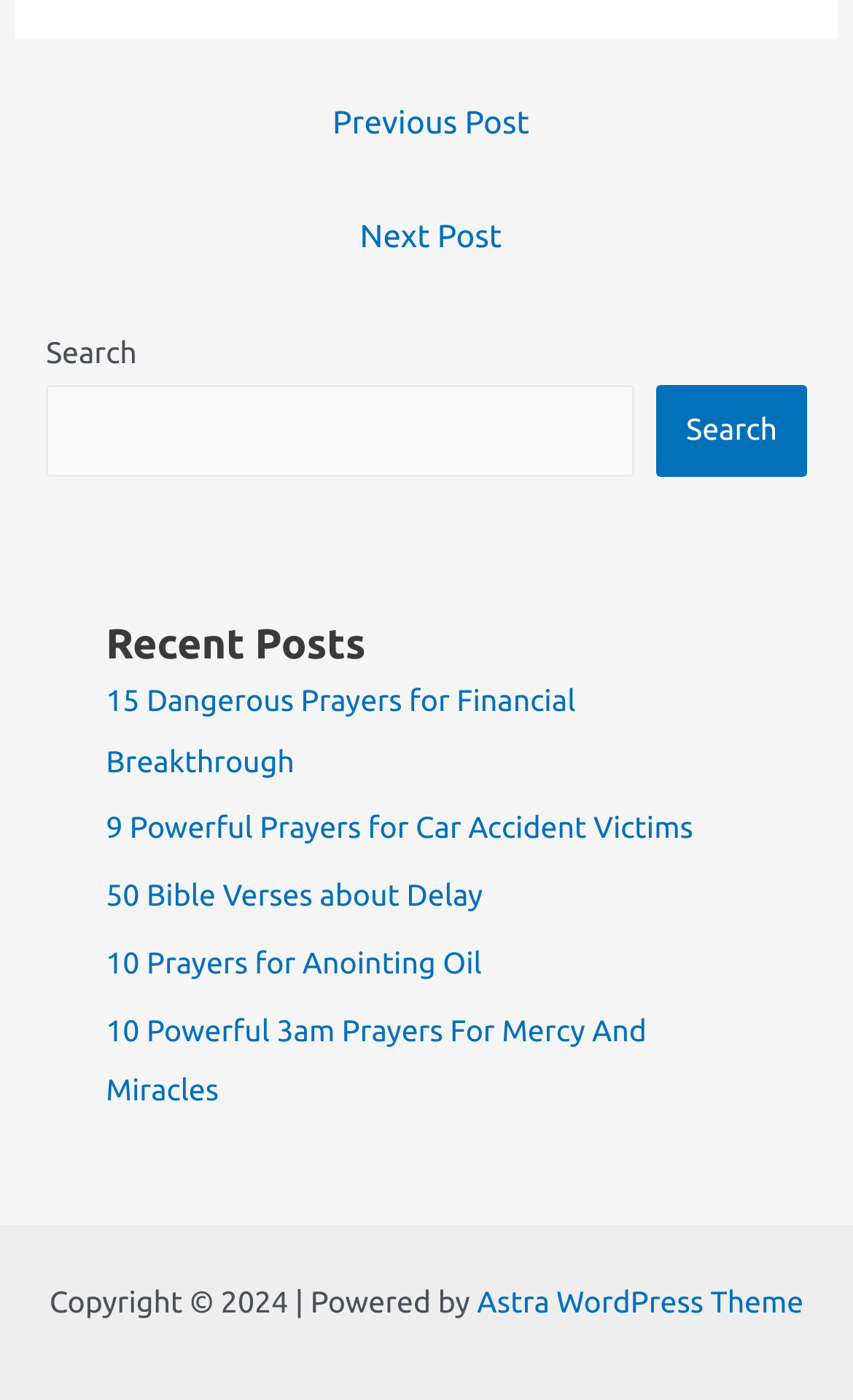Specify the bounding box coordinates of the area to click in order to execute this command: 'View the recent post '15 Dangerous Prayers for Financial Breakthrough''. The coordinates should consist of four float numbers ranging from 0 to 1, and should be formatted as [left, top, right, bottom].

[0.124, 0.488, 0.675, 0.556]